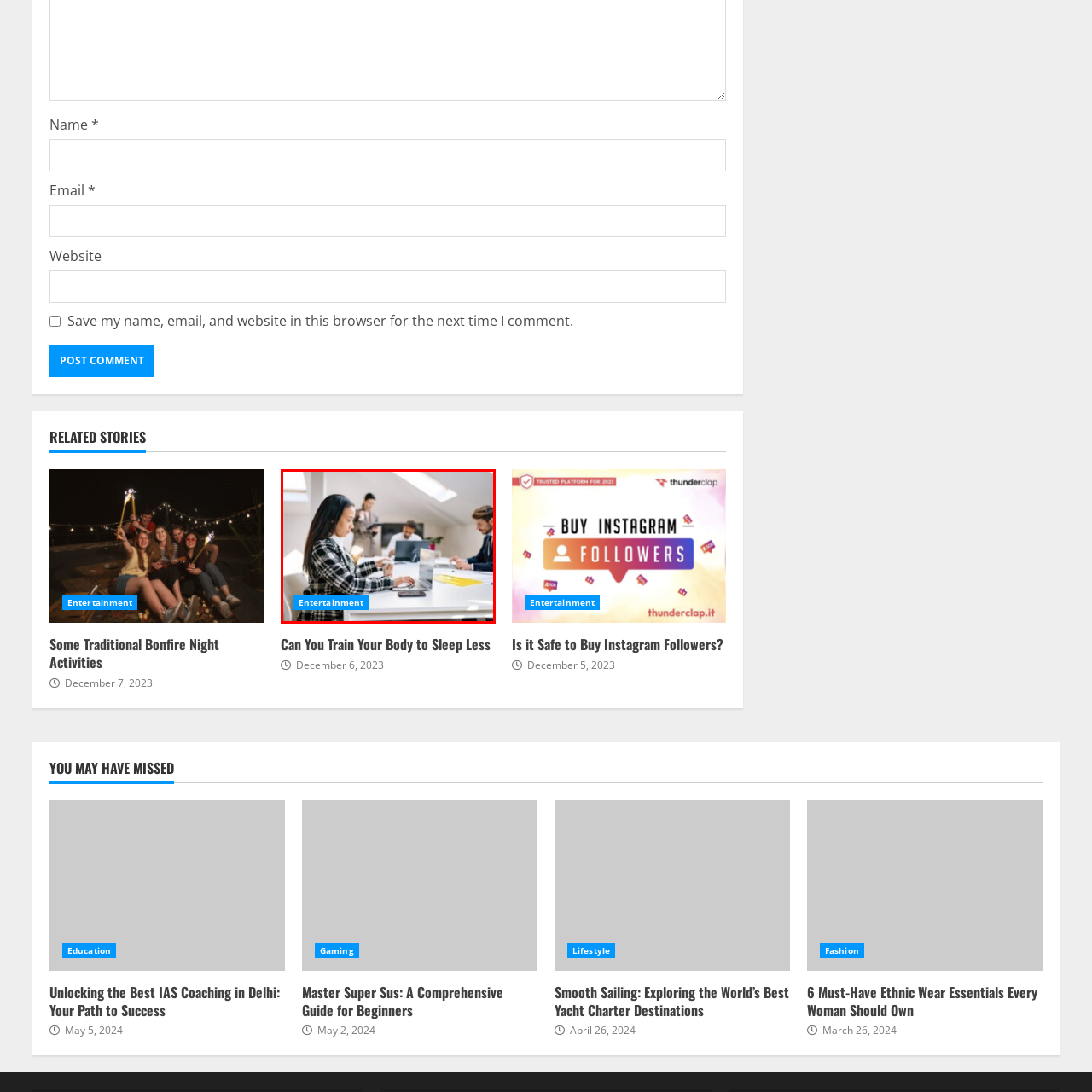Examine the image indicated by the red box and respond with a single word or phrase to the following question:
How many colleagues are around the woman?

Three